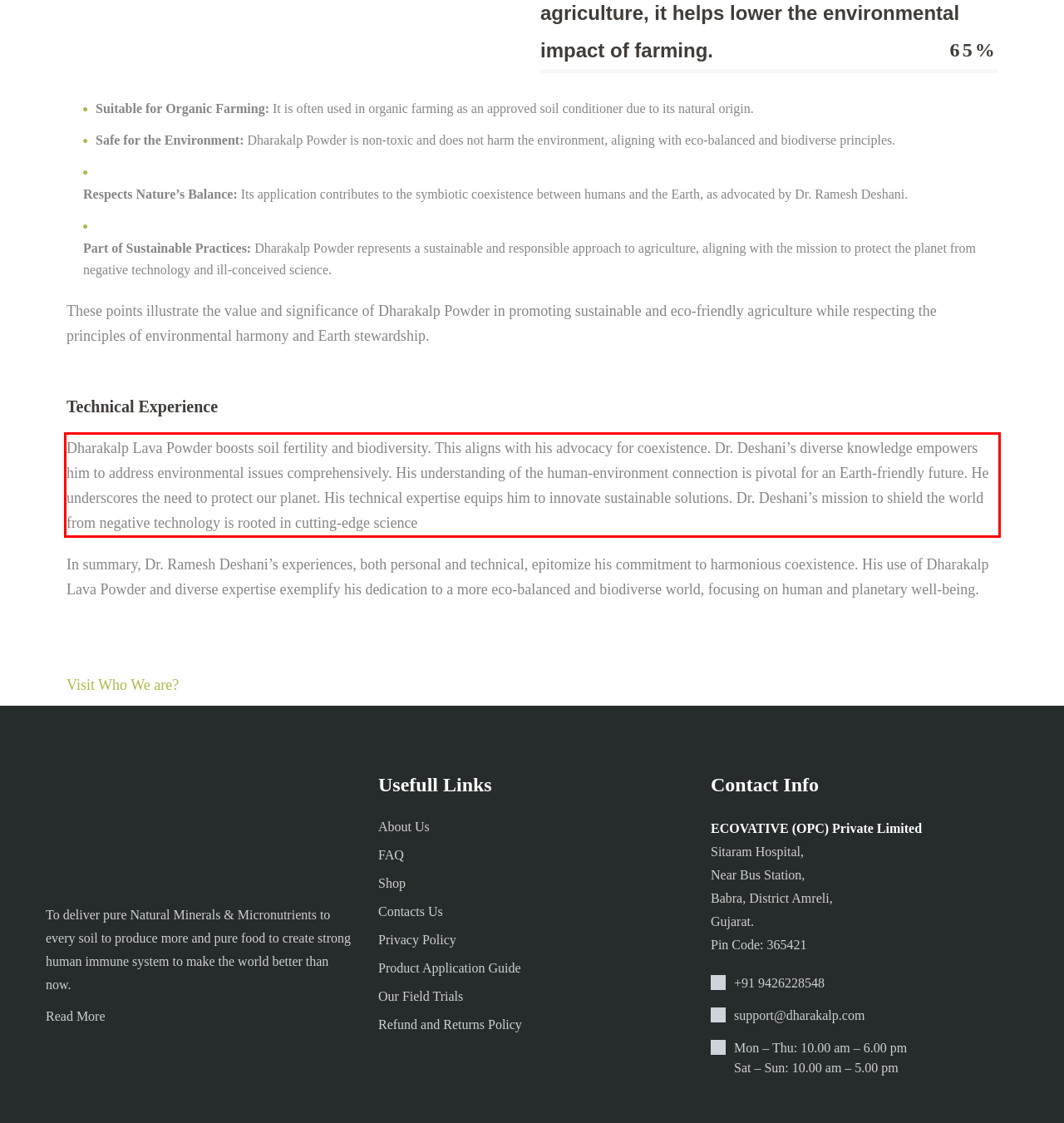You have a screenshot of a webpage with a red bounding box. Identify and extract the text content located inside the red bounding box.

Dharakalp Lava Powder boosts soil fertility and biodiversity. This aligns with his advocacy for coexistence. Dr. Deshani’s diverse knowledge empowers him to address environmental issues comprehensively. His understanding of the human-environment connection is pivotal for an Earth-friendly future. He underscores the need to protect our planet. His technical expertise equips him to innovate sustainable solutions. Dr. Deshani’s mission to shield the world from negative technology is rooted in cutting-edge science